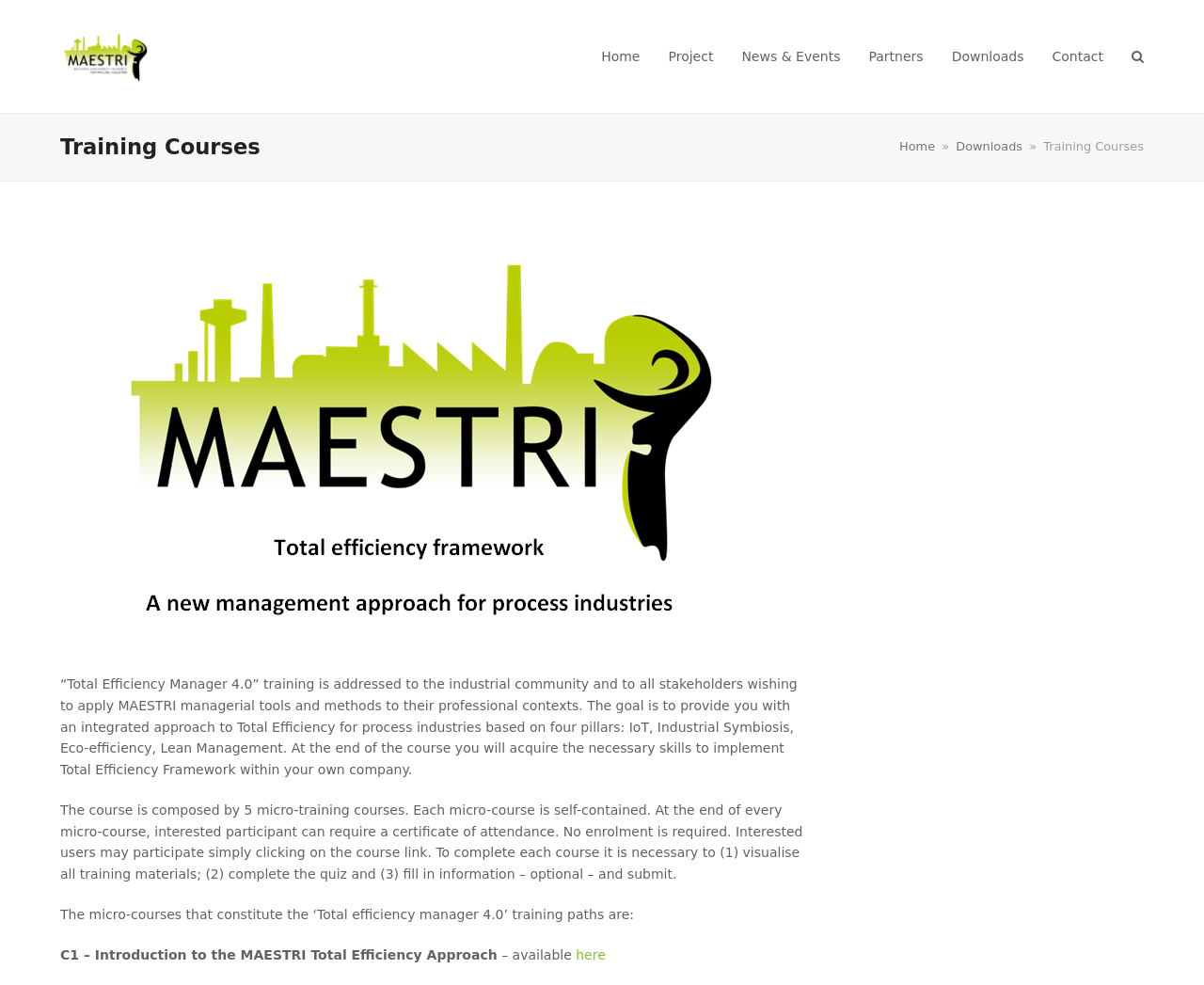What is the purpose of the 'Total Efficiency Manager 4.0' training course?
Using the image, answer in one word or phrase.

To provide an integrated approach to Total Efficiency for process industries